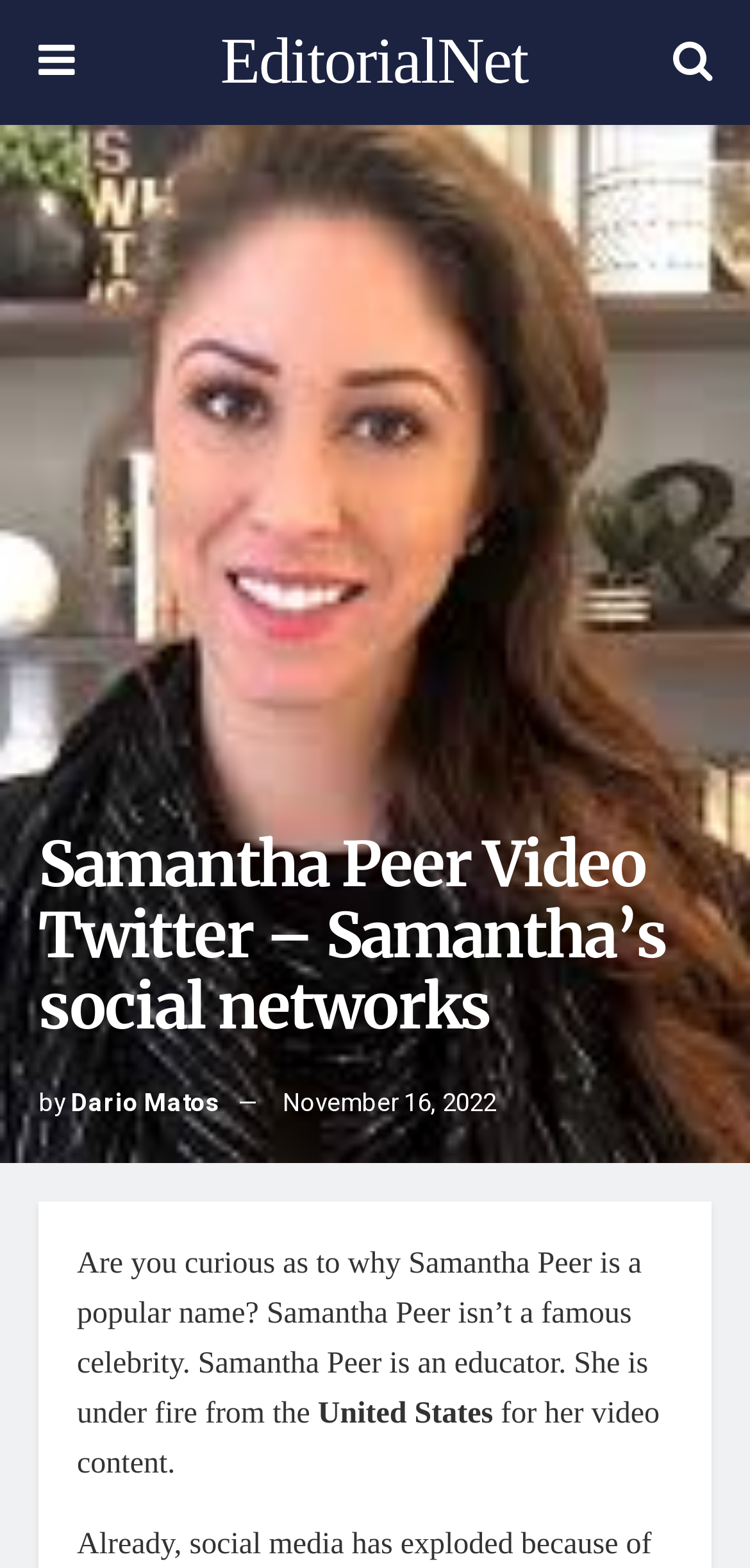Provide a short, one-word or phrase answer to the question below:
What is Samantha Peer's profession?

Educator